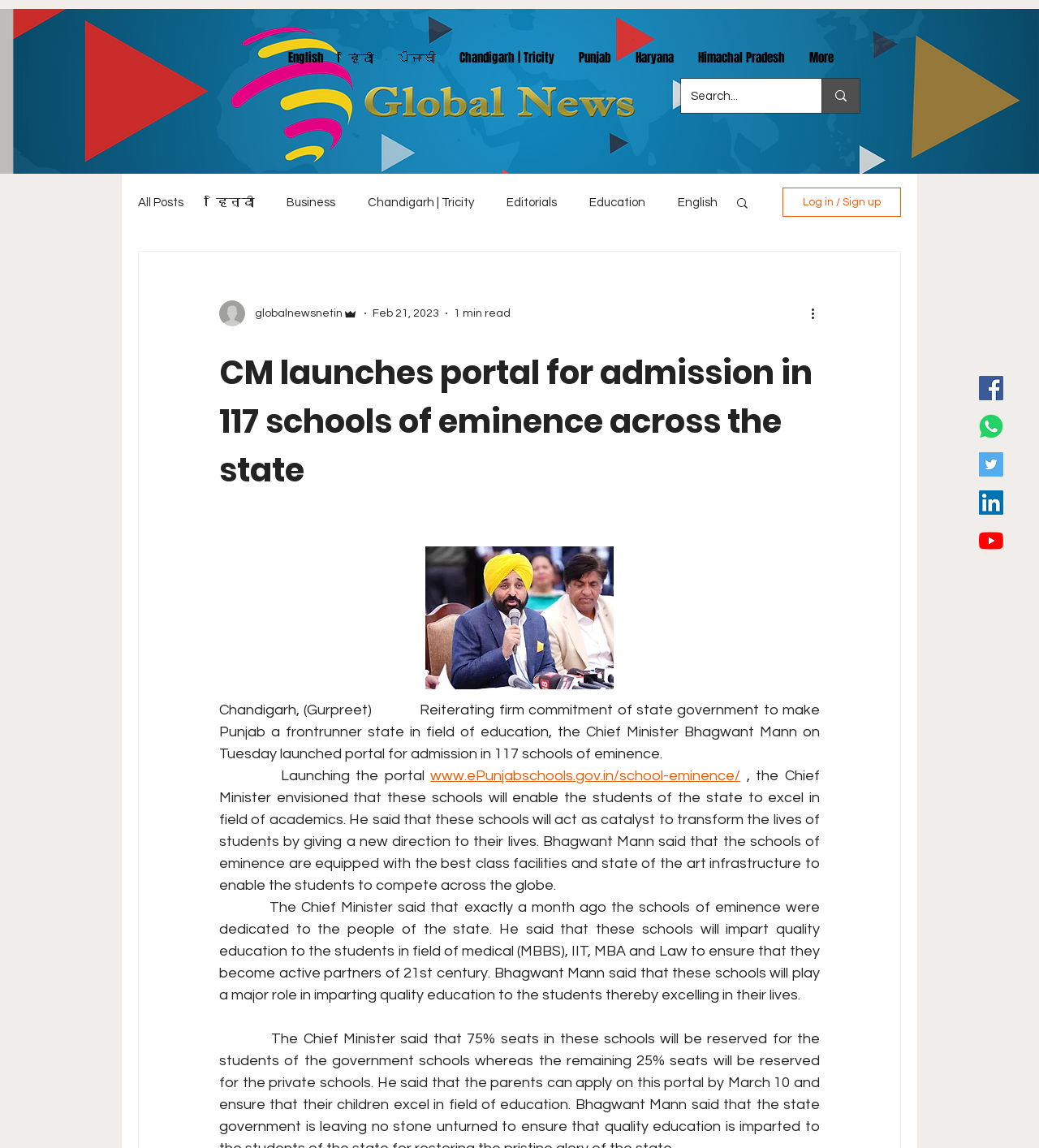Extract the bounding box coordinates for the HTML element that matches this description: "Himachal Pradesh". The coordinates should be four float numbers between 0 and 1, i.e., [left, top, right, bottom].

[0.66, 0.033, 0.767, 0.068]